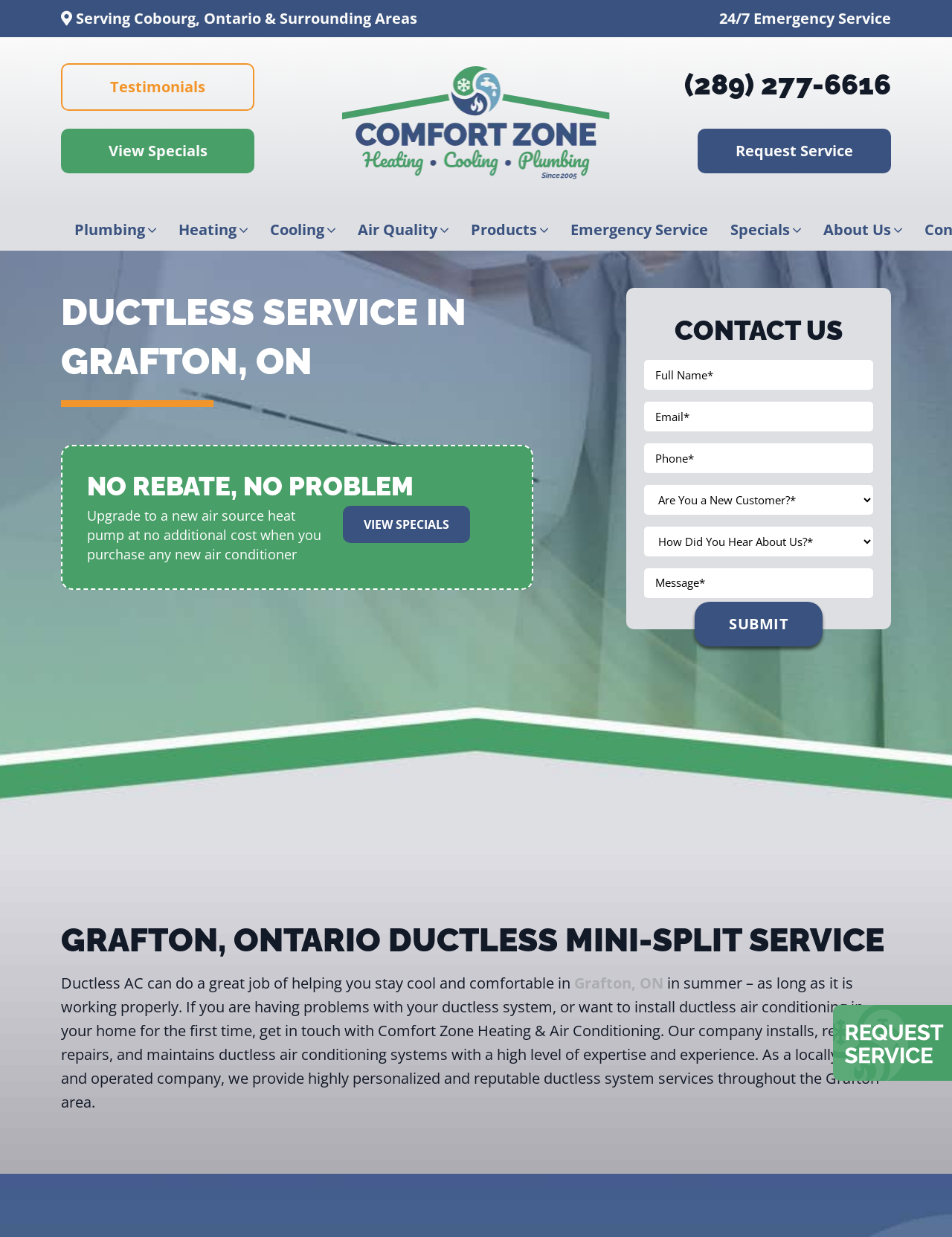Determine the bounding box coordinates for the clickable element required to fulfill the instruction: "View specials". Provide the coordinates as four float numbers between 0 and 1, i.e., [left, top, right, bottom].

[0.064, 0.104, 0.267, 0.14]